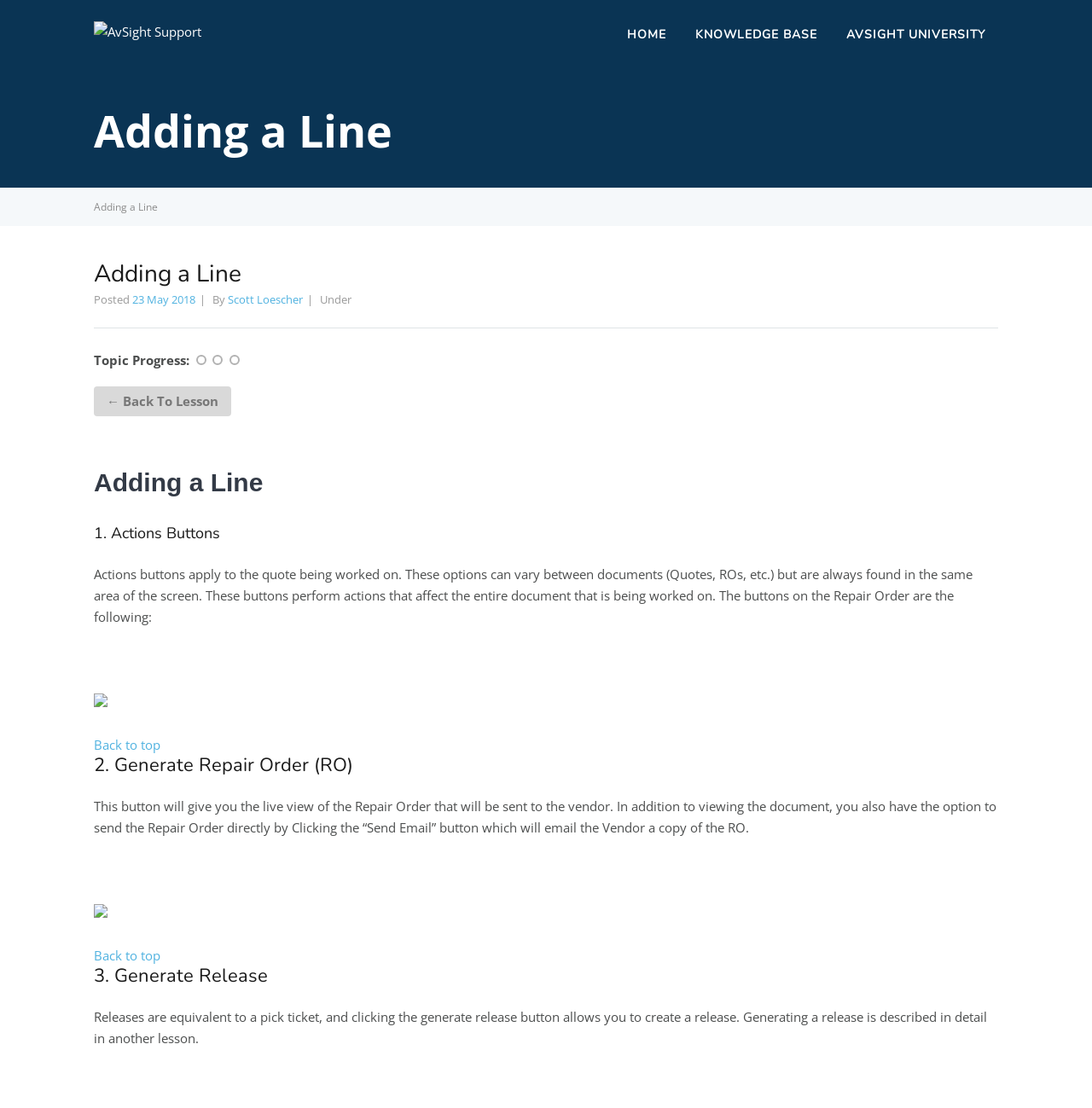Determine the coordinates of the bounding box for the clickable area needed to execute this instruction: "Click on the 'AVSIGHT UNIVERSITY' link".

[0.763, 0.019, 0.914, 0.044]